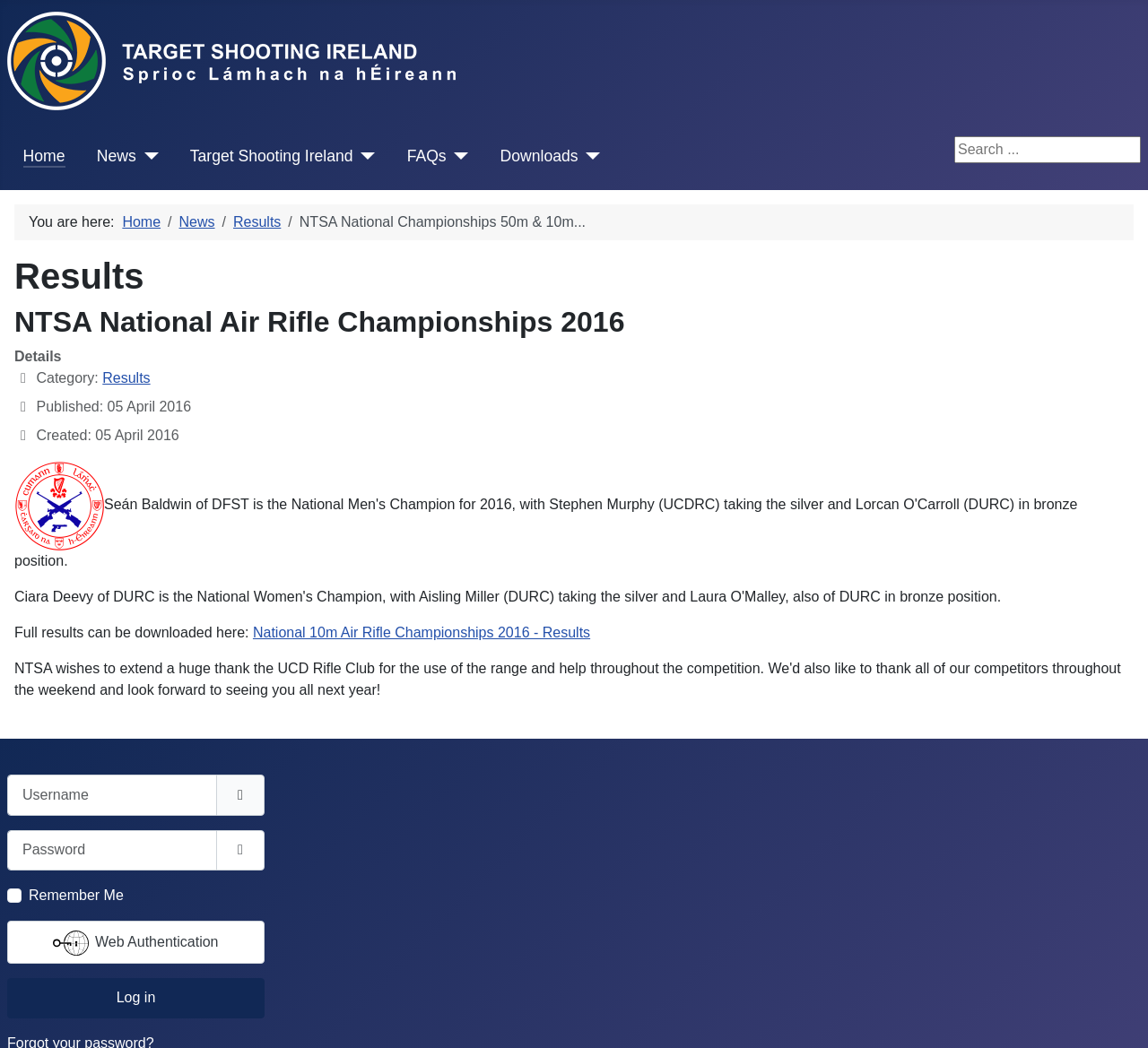Locate the UI element described by News in the provided webpage screenshot. Return the bounding box coordinates in the format (top-left x, top-left y, bottom-right x, bottom-right y), ensuring all values are between 0 and 1.

[0.084, 0.138, 0.119, 0.16]